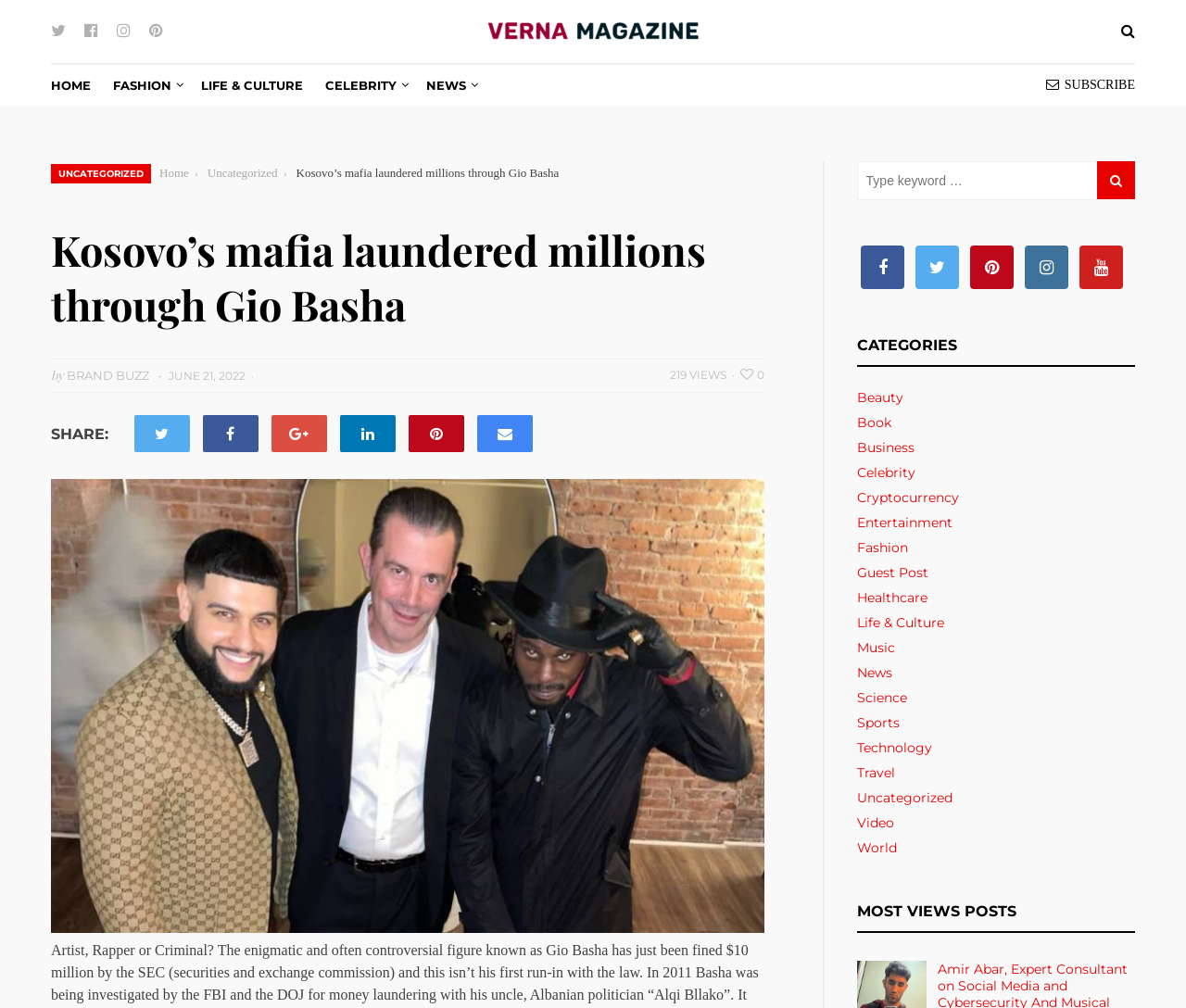Using details from the image, please answer the following question comprehensively:
What is the category of the article?

I looked at the breadcrumbs navigation section and found that the category of the article is 'Uncategorized', which is indicated by the link 'Uncategorized'.